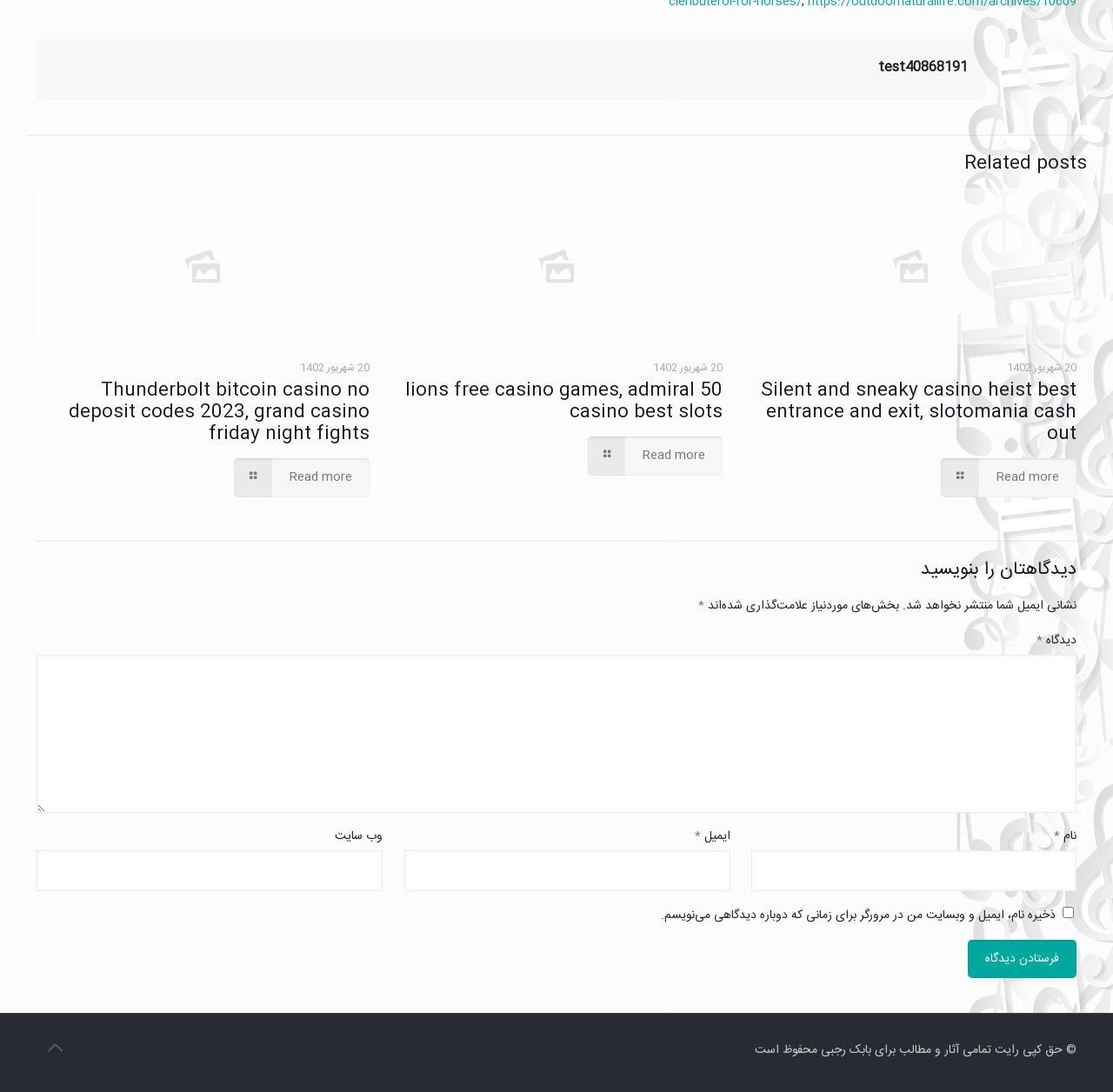What is the topic of the webpage?
Provide a one-word or short-phrase answer based on the image.

Casino games